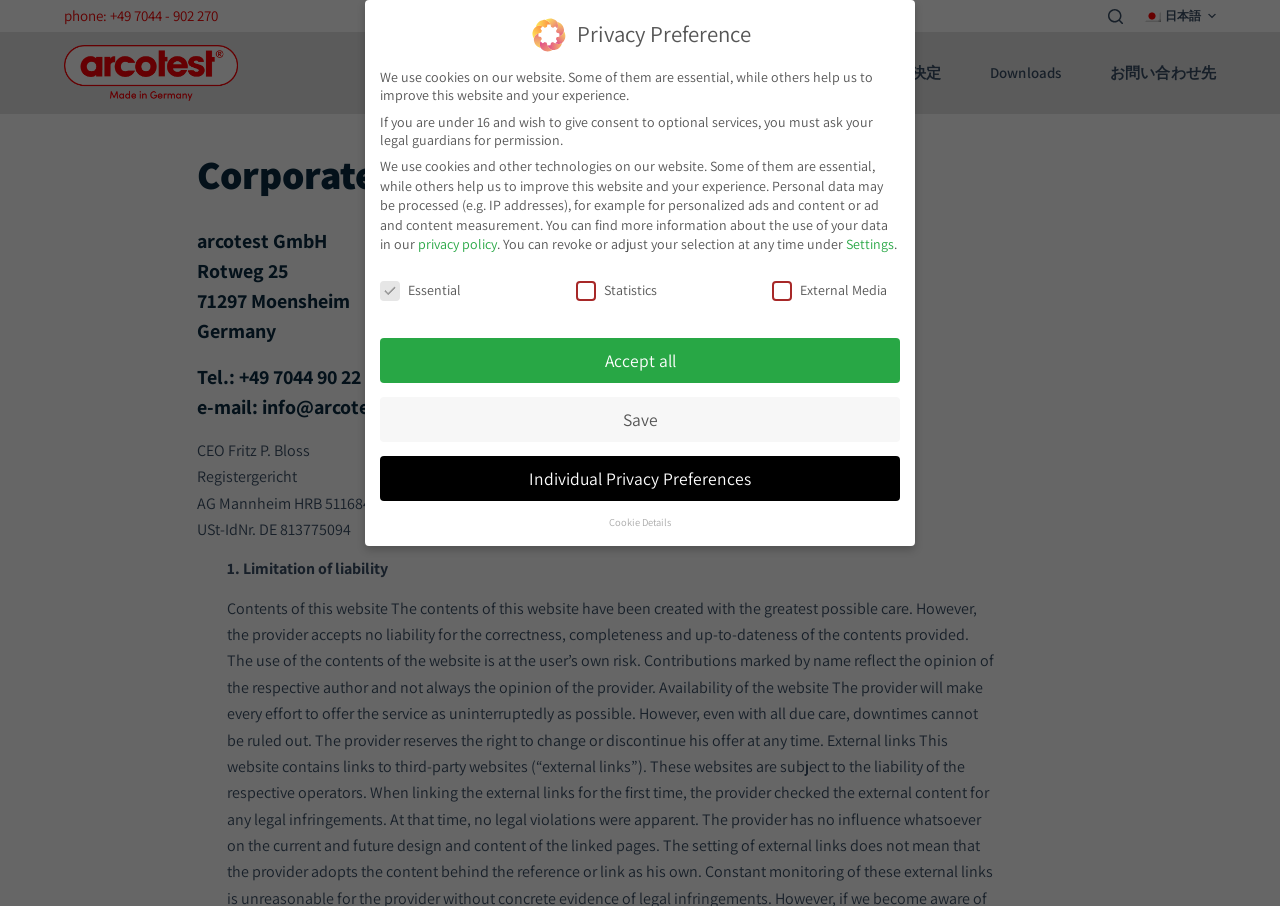What is the location of the company?
Refer to the image and answer the question using a single word or phrase.

Moensheim, Germany